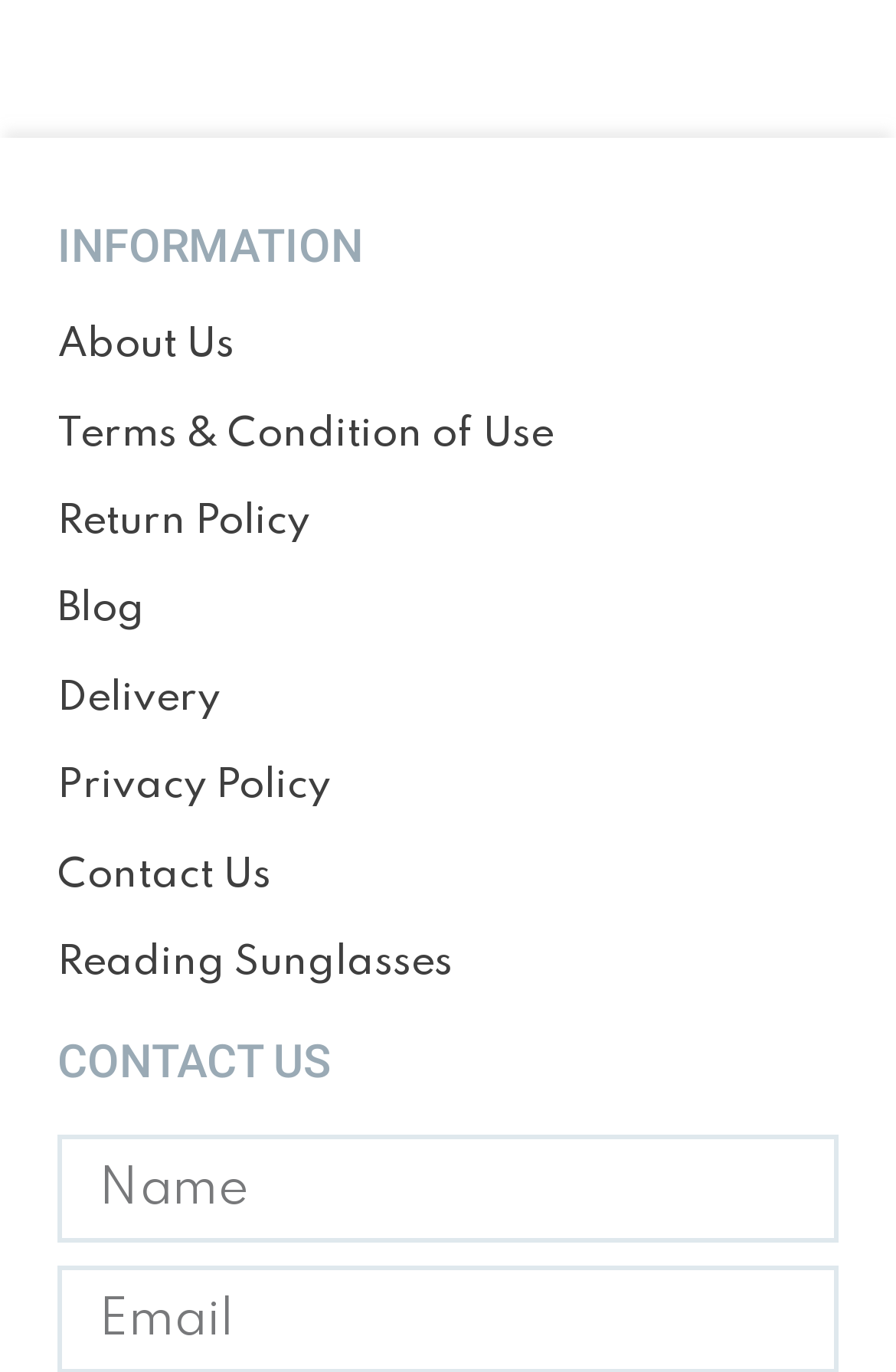What is the first link under 'INFORMATION'? Analyze the screenshot and reply with just one word or a short phrase.

About Us